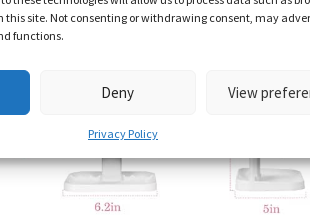Give a comprehensive caption for the image.

This image features a close-up view of a physical object, likely a product display, showcasing dimensions marked on a simple, light-colored base. The base is labeled with measurements of "6.2in" and "5in," suggesting it may be a stand or holder for a particular item. The background includes a cookie consent dialog, which indicates the image is situated within the context of a webpage that is navigating user consent for data processing. The layout of the image suggests it plays a role in enhancing user understanding of the product's size or design while providing context for its placement within the browsing experience.